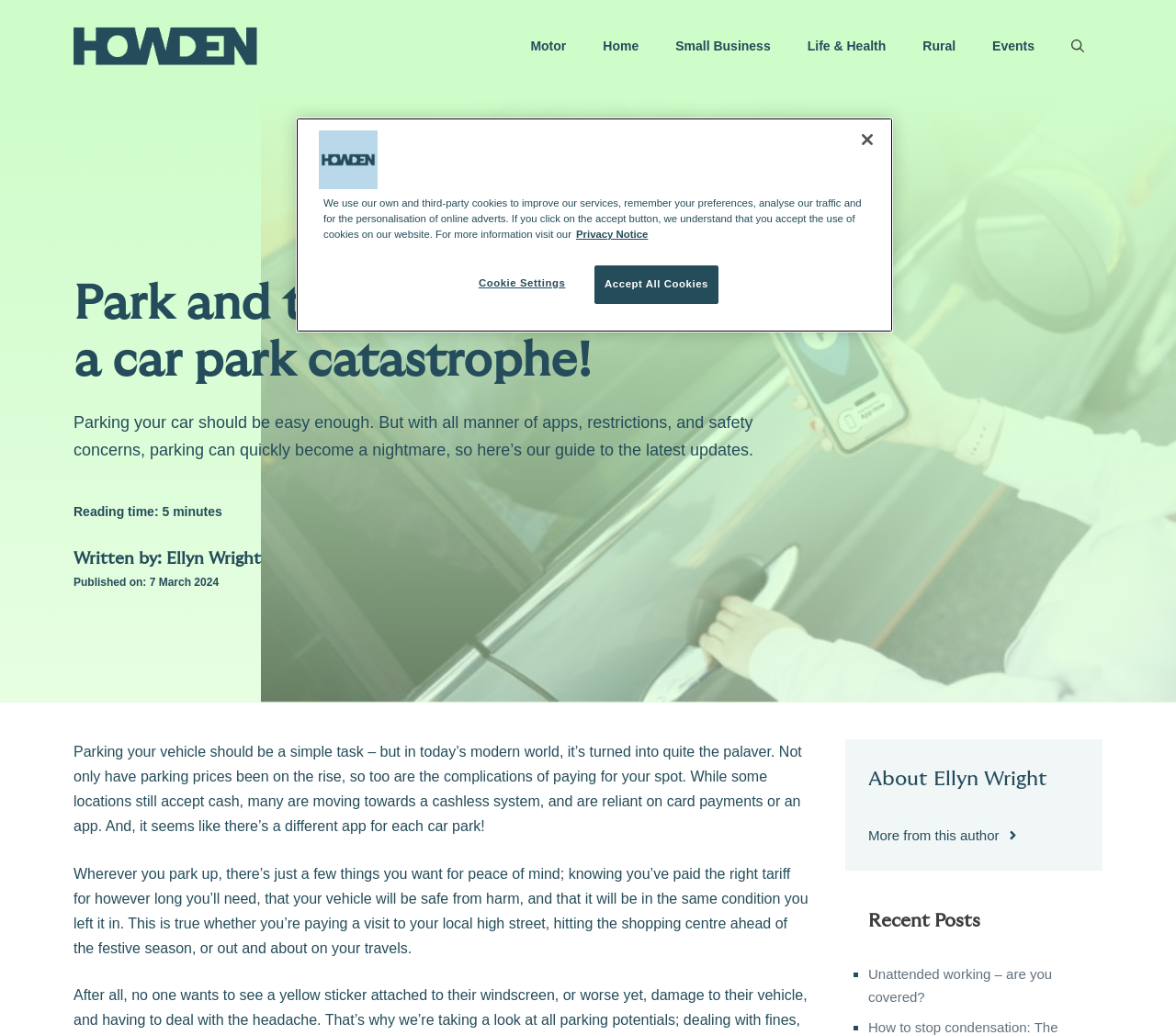Determine the bounding box coordinates of the element's region needed to click to follow the instruction: "Click the 'Open Search Bar' link". Provide these coordinates as four float numbers between 0 and 1, formatted as [left, top, right, bottom].

[0.895, 0.018, 0.938, 0.071]